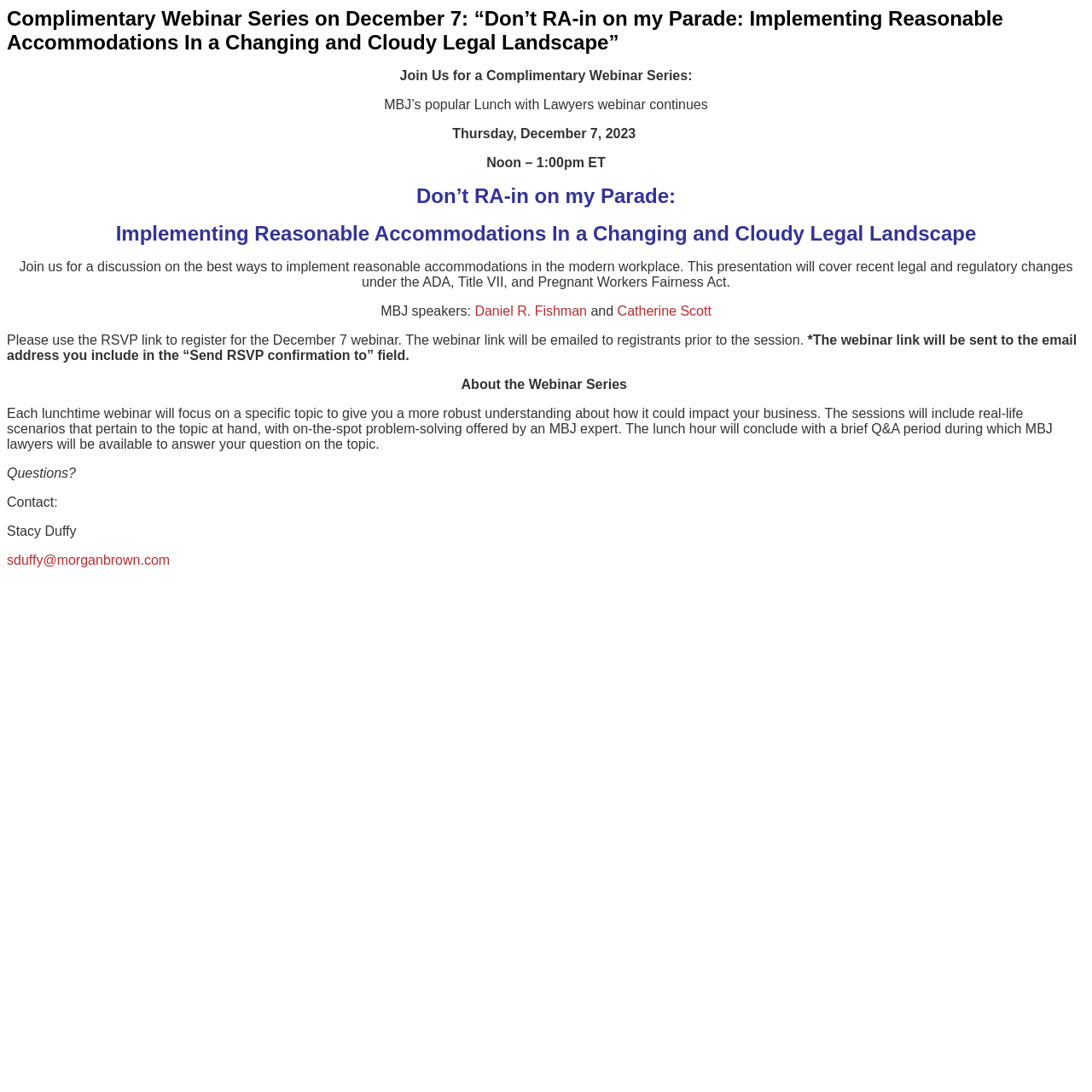What is the topic of the webinar?
Utilize the information in the image to give a detailed answer to the question.

I determined the topic of the webinar by reading the title 'Don’t RA-in on my Parade: Implementing Reasonable Accommodations In a Changing and Cloudy Legal Landscape' which suggests that the webinar is about implementing reasonable accommodations in the modern workplace.